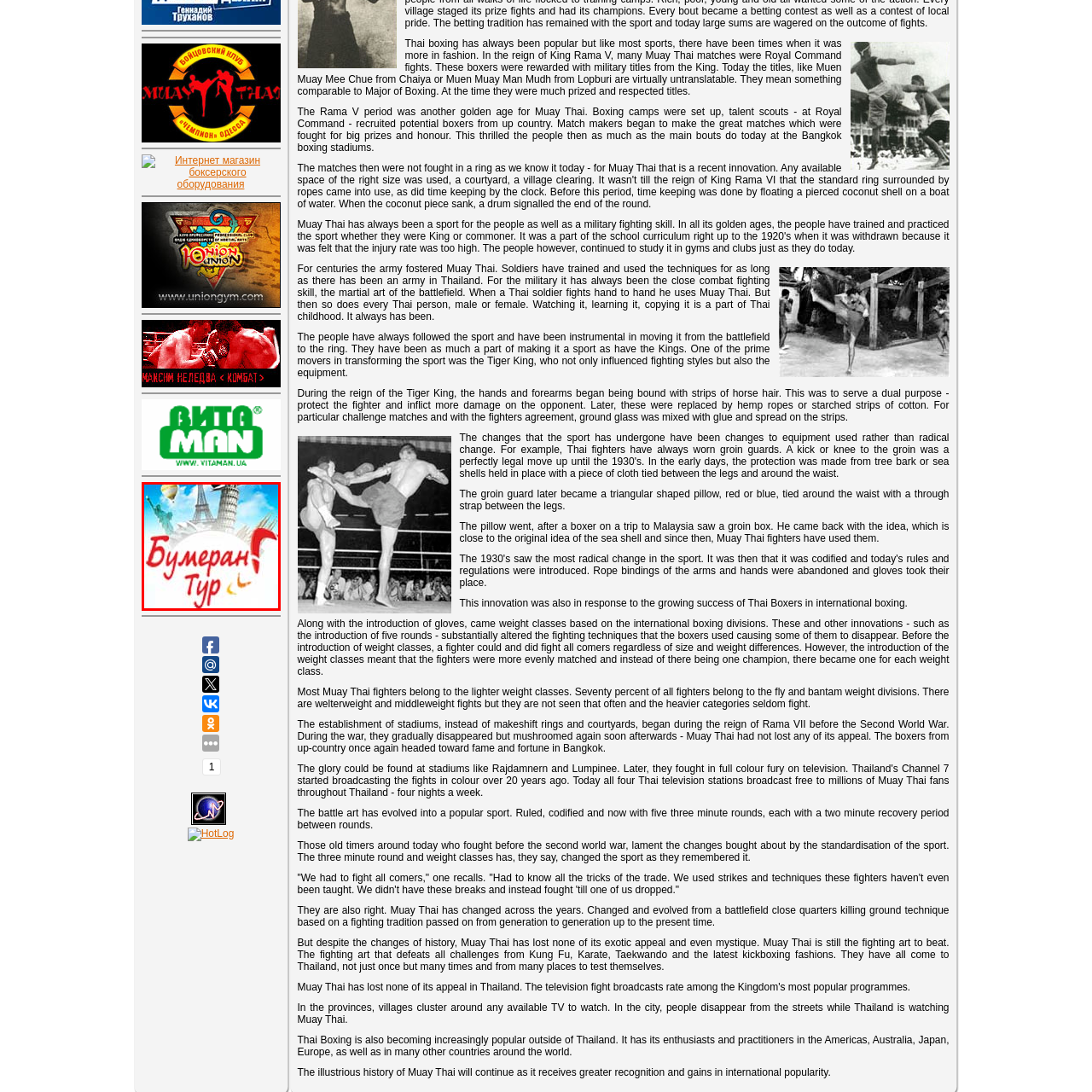What is floating in the bright blue sky?
Analyze the image surrounded by the red bounding box and provide a thorough answer.

Above the iconic landmarks, colorful hot air balloons are floating in a bright blue sky, adding a whimsical touch to the scene, which represents the sense of adventure and excitement for potential travelers.